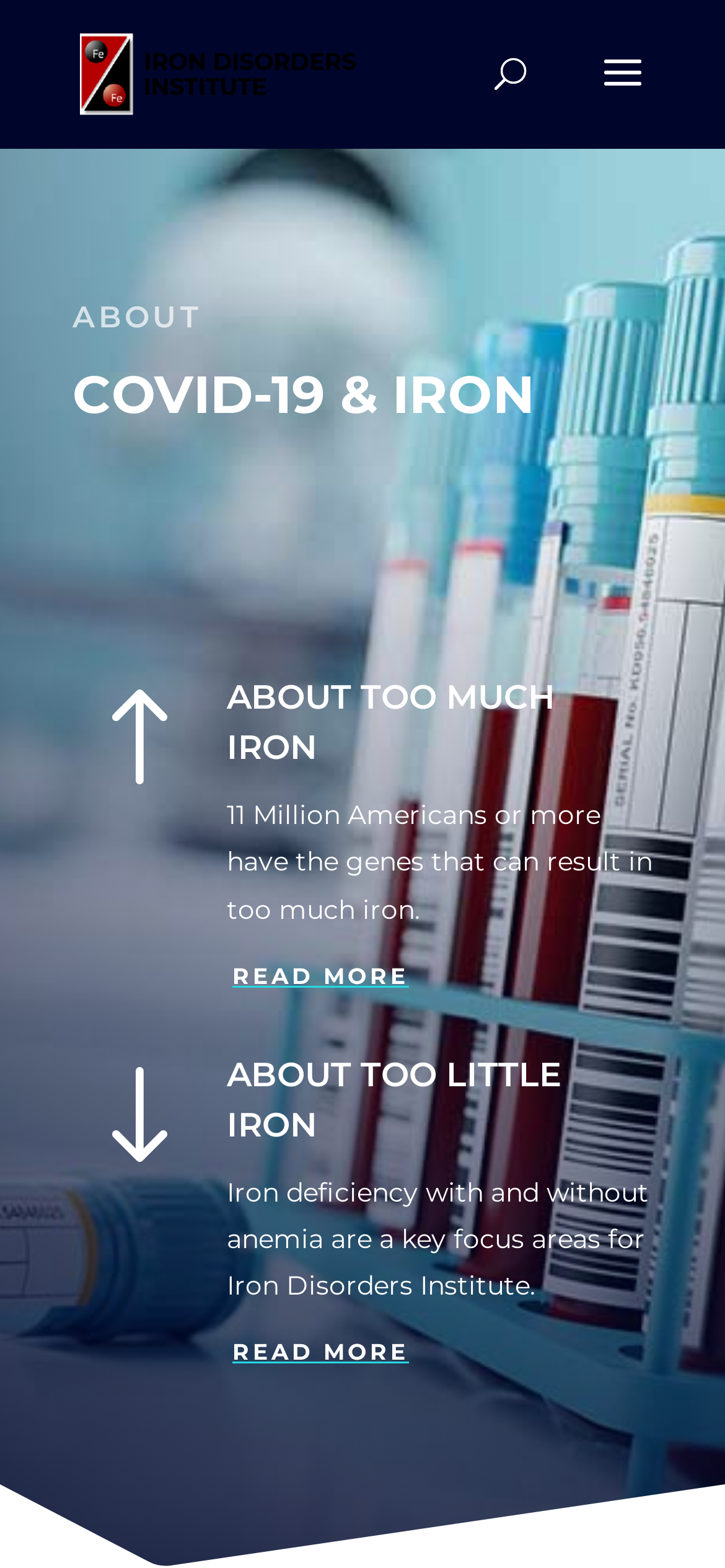Please answer the following question using a single word or phrase: 
How many 'READ MORE' links are there on this webpage?

2